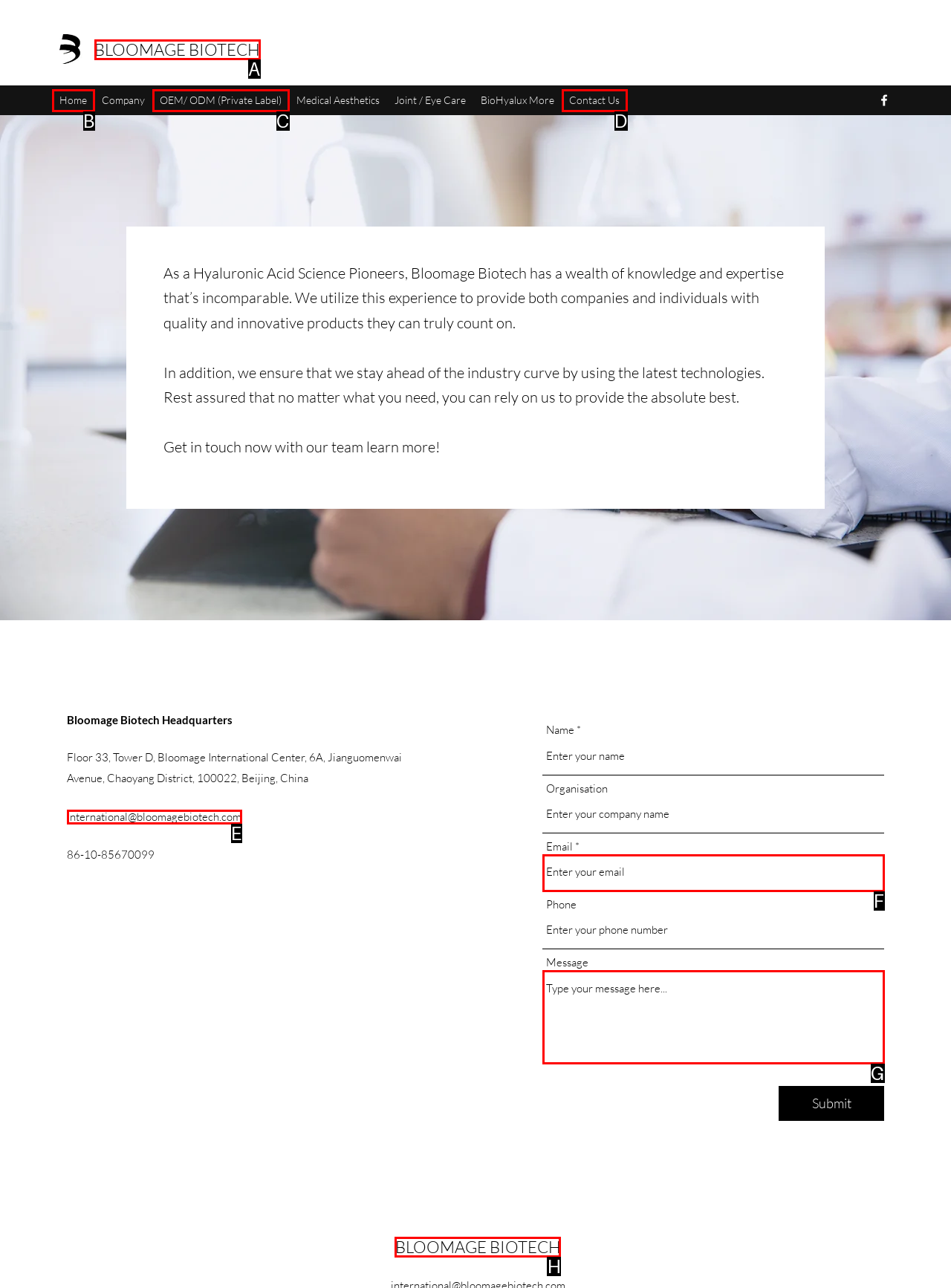Determine which HTML element best suits the description: name="email" placeholder="Enter your email". Reply with the letter of the matching option.

F